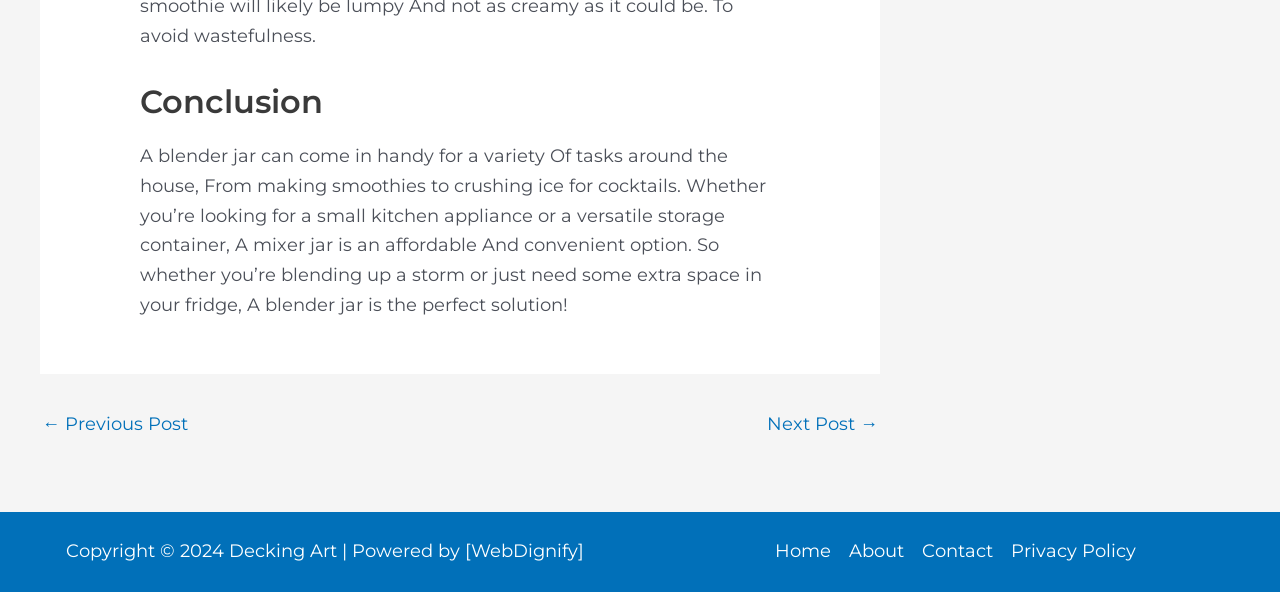Identify the coordinates of the bounding box for the element described below: "Write for Us". Return the coordinates as four float numbers between 0 and 1: [left, top, right, bottom].

None